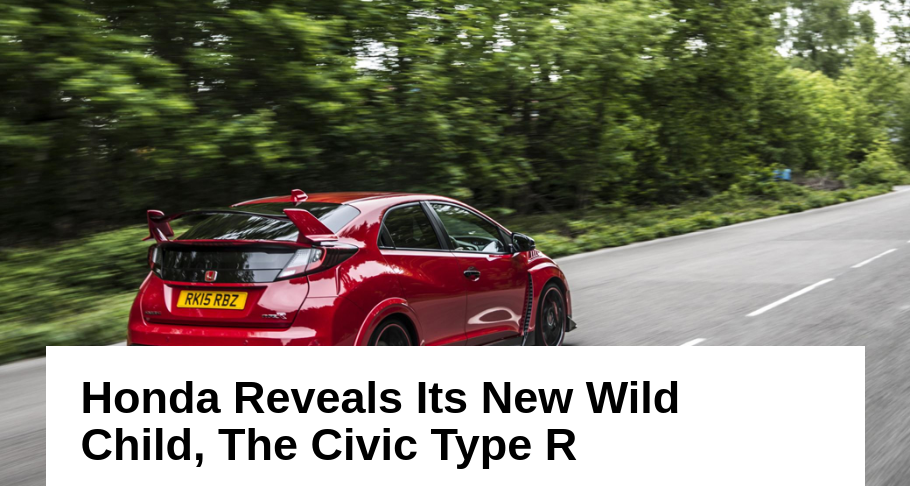Give a one-word or one-phrase response to the question: 
What is the horsepower of the car's engine?

305bhp